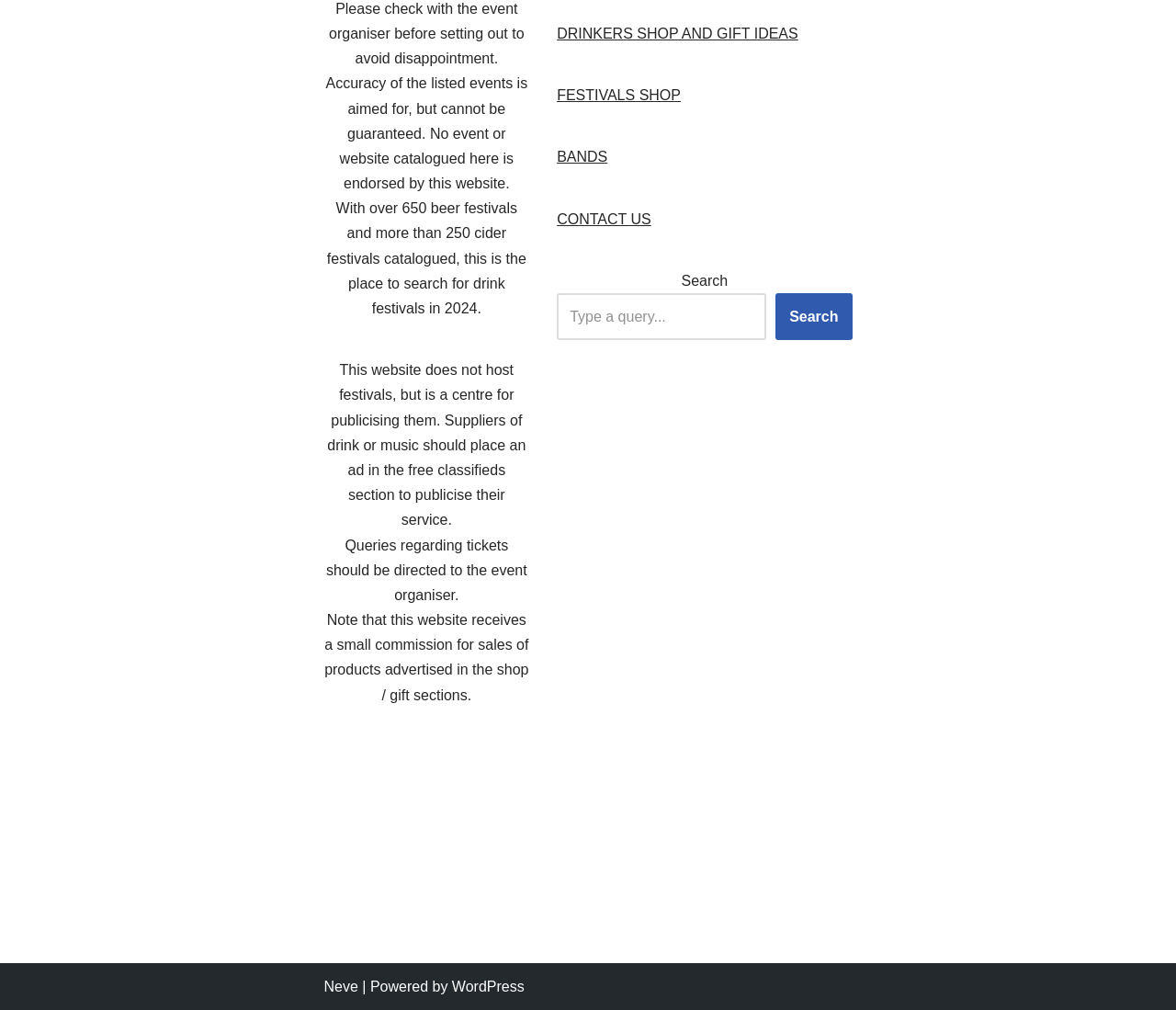How many types of festivals are catalogued?
Please look at the screenshot and answer in one word or a short phrase.

Two